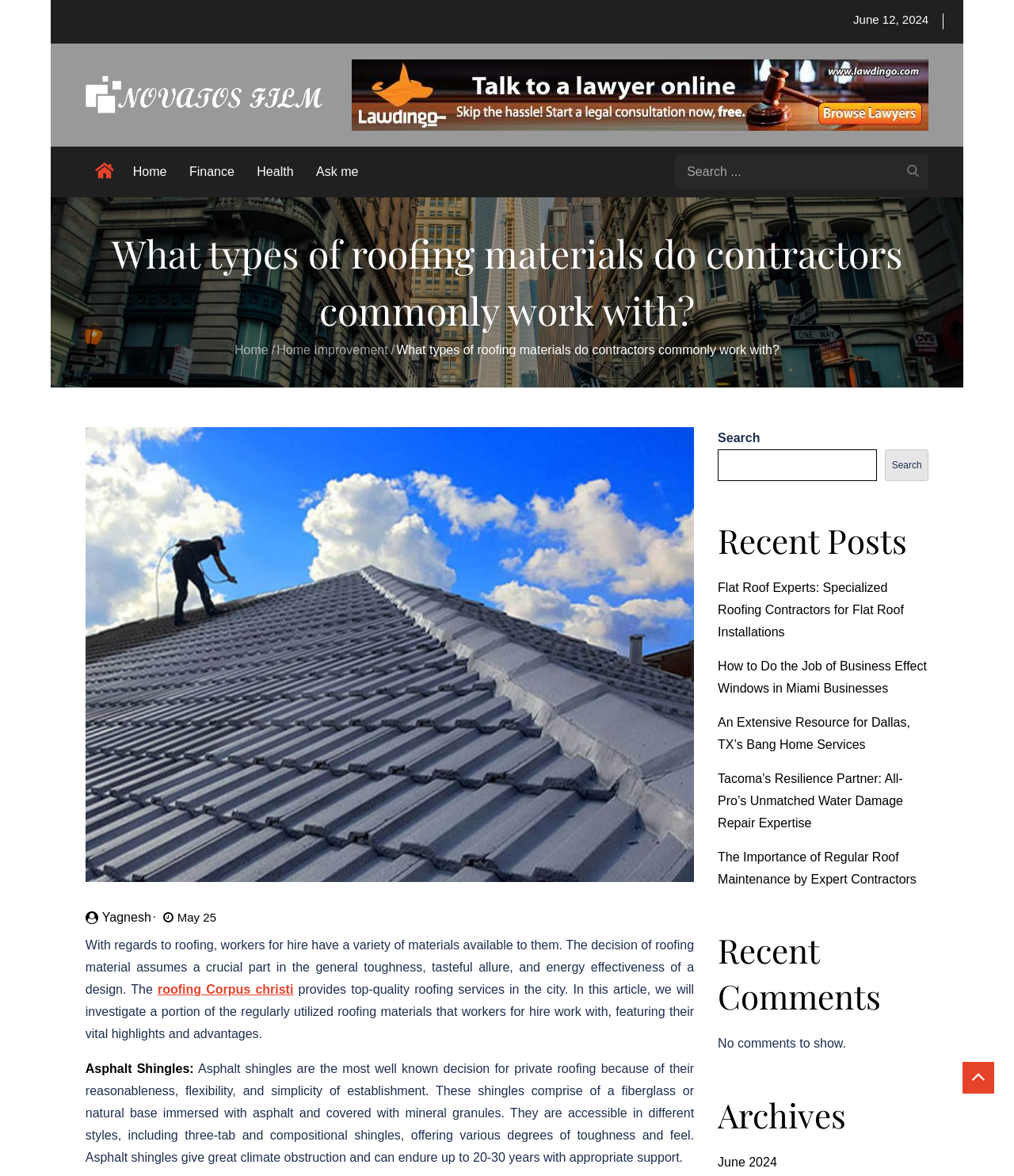Determine the bounding box coordinates of the region to click in order to accomplish the following instruction: "Search for something". Provide the coordinates as four float numbers between 0 and 1, specifically [left, top, right, bottom].

[0.666, 0.131, 0.916, 0.161]